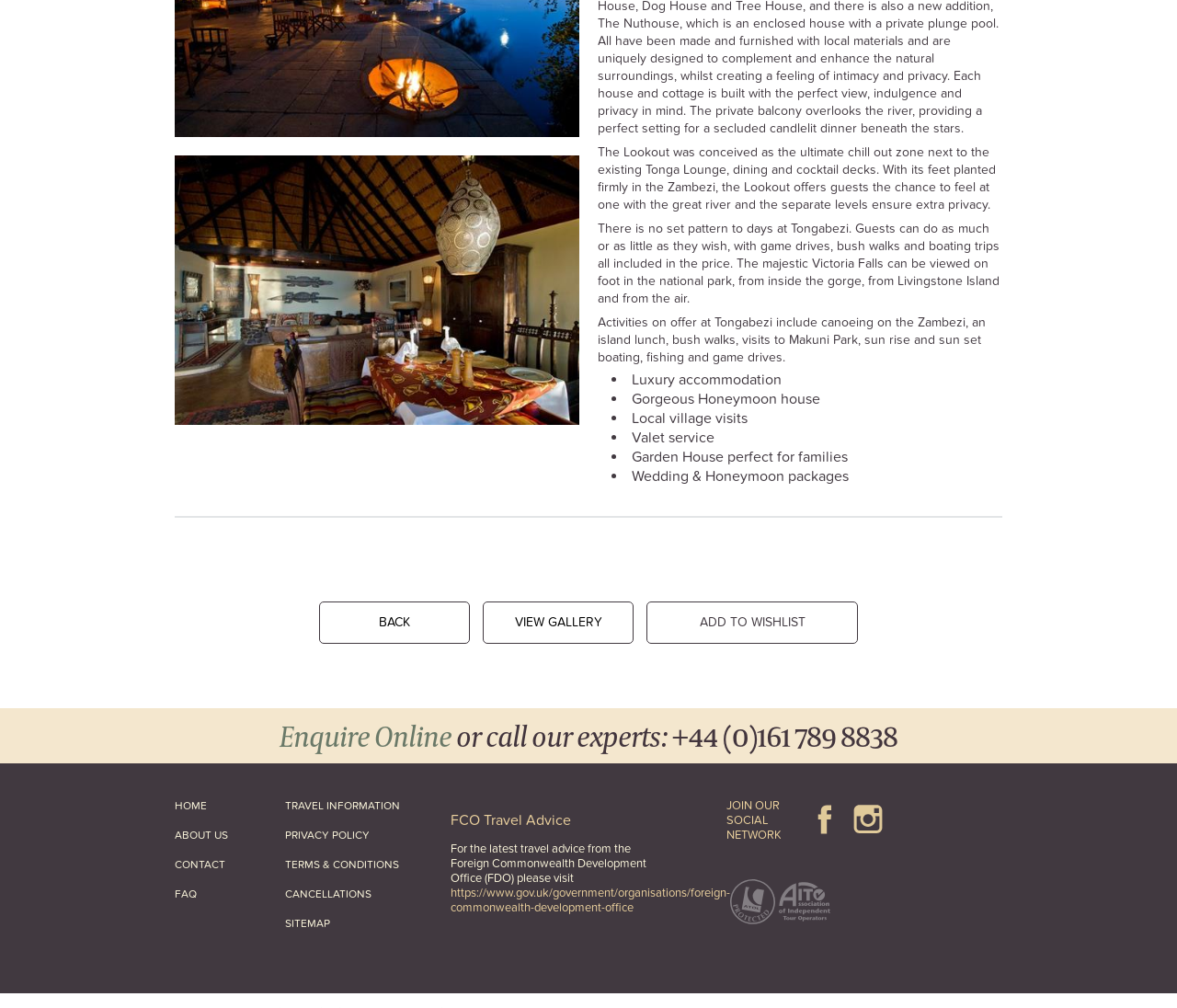Please specify the bounding box coordinates of the element that should be clicked to execute the given instruction: 'View the gallery'. Ensure the coordinates are four float numbers between 0 and 1, expressed as [left, top, right, bottom].

[0.41, 0.597, 0.538, 0.639]